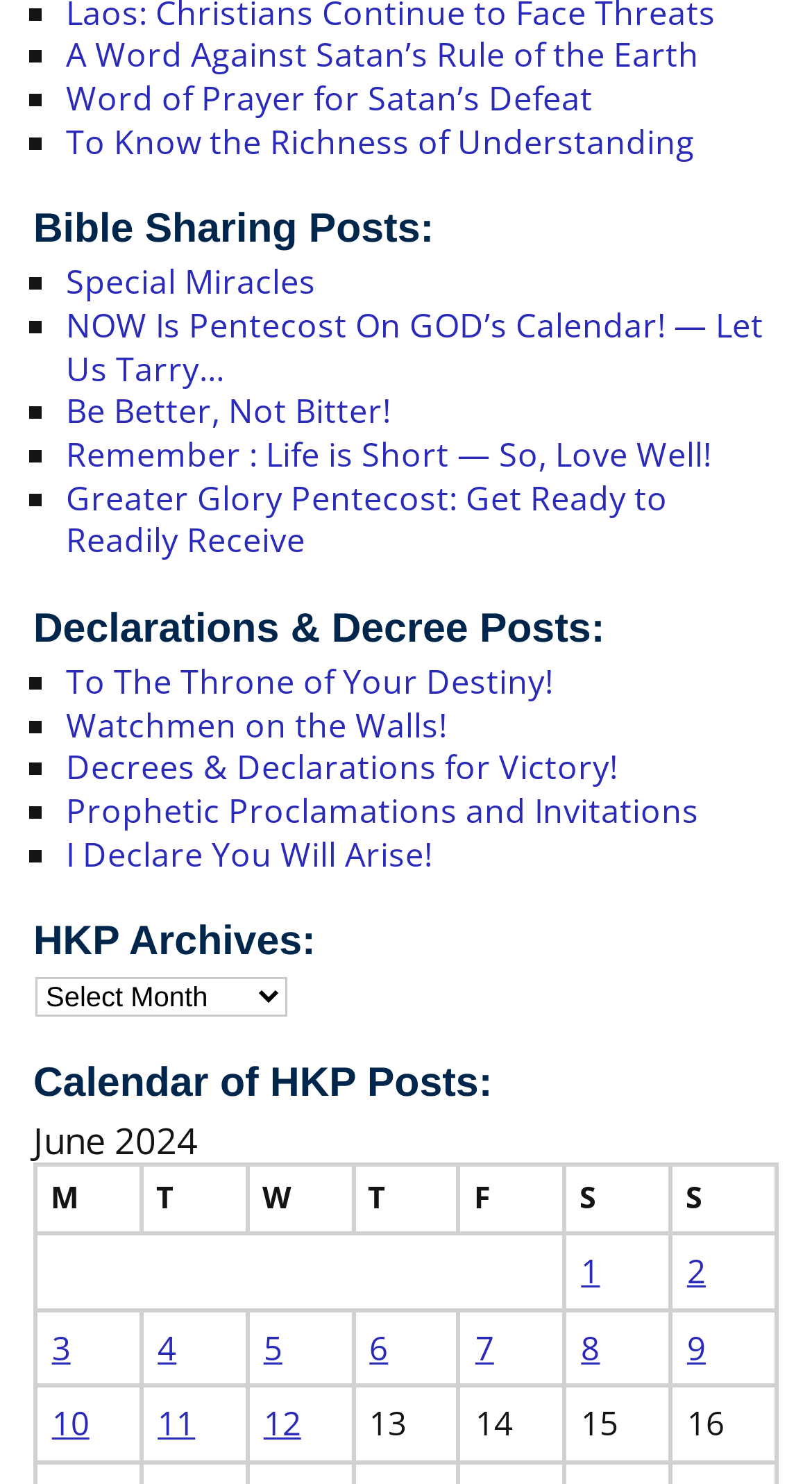Identify the bounding box coordinates of the area you need to click to perform the following instruction: "View posts published on June 1, 2024".

[0.716, 0.841, 0.739, 0.872]